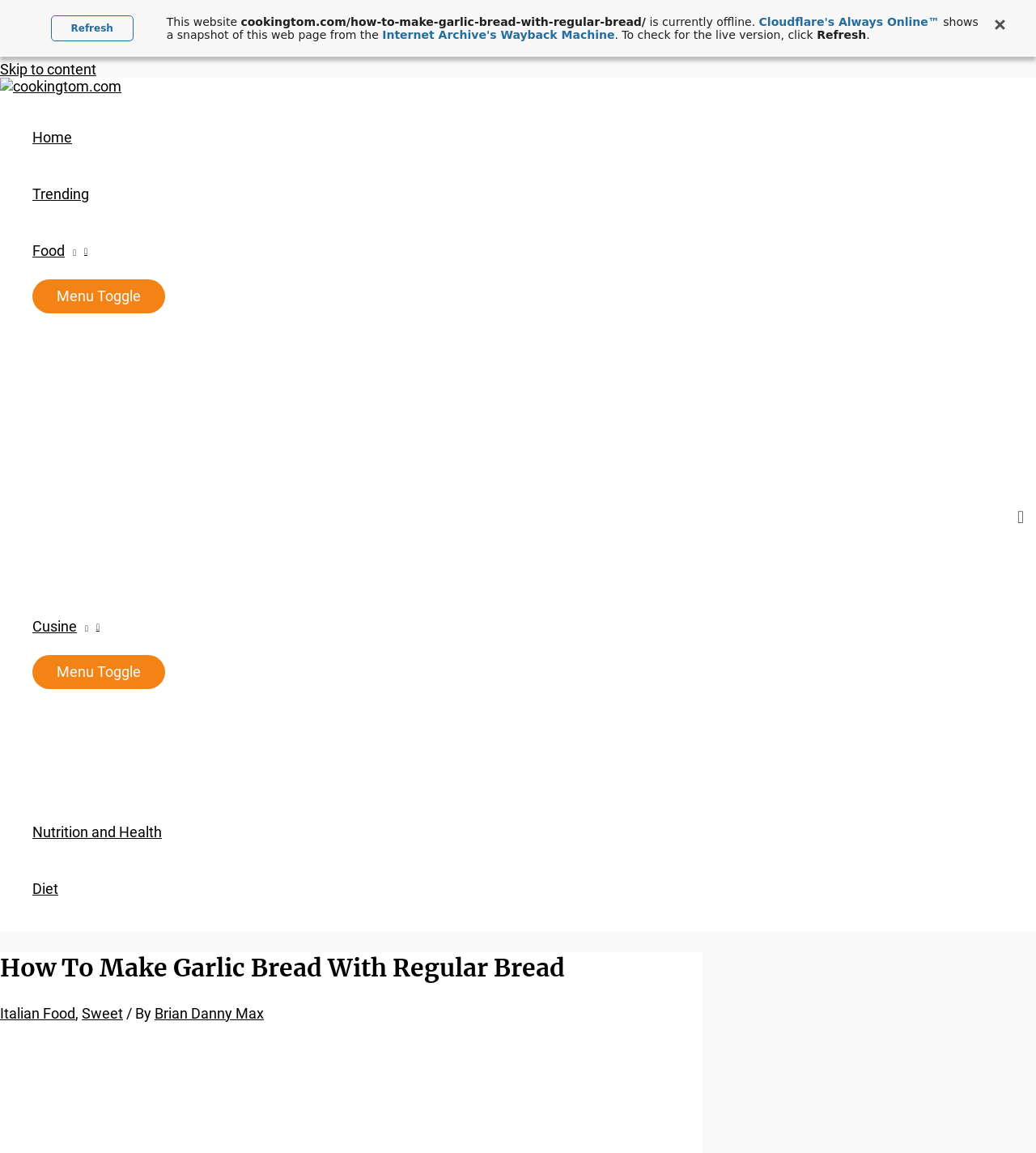Determine the bounding box coordinates for the element that should be clicked to follow this instruction: "Explore Italian Food". The coordinates should be given as four float numbers between 0 and 1, in the format [left, top, right, bottom].

[0.0, 0.871, 0.073, 0.886]